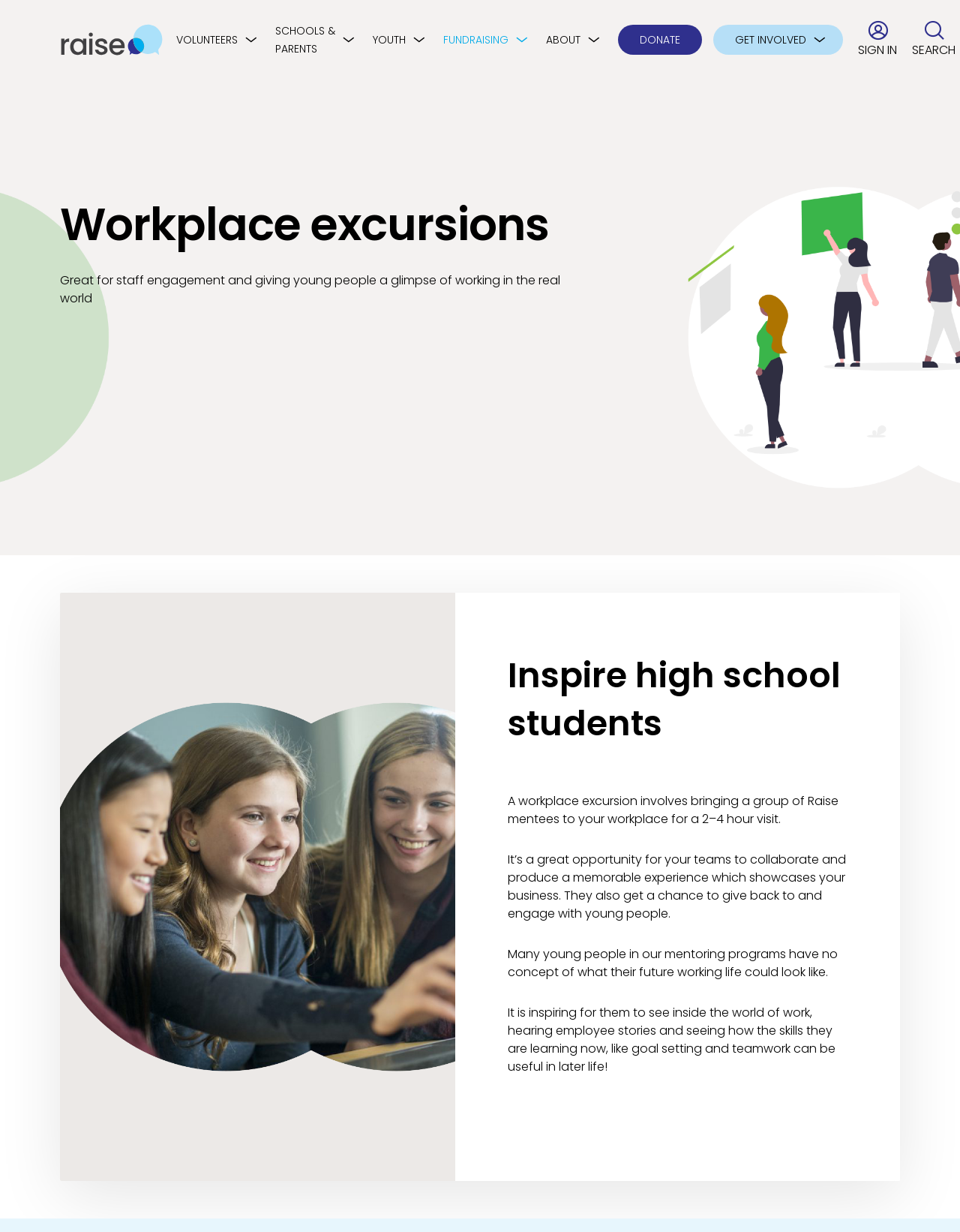Identify the bounding box coordinates for the element that needs to be clicked to fulfill this instruction: "Donate". Provide the coordinates in the format of four float numbers between 0 and 1: [left, top, right, bottom].

[0.644, 0.02, 0.731, 0.044]